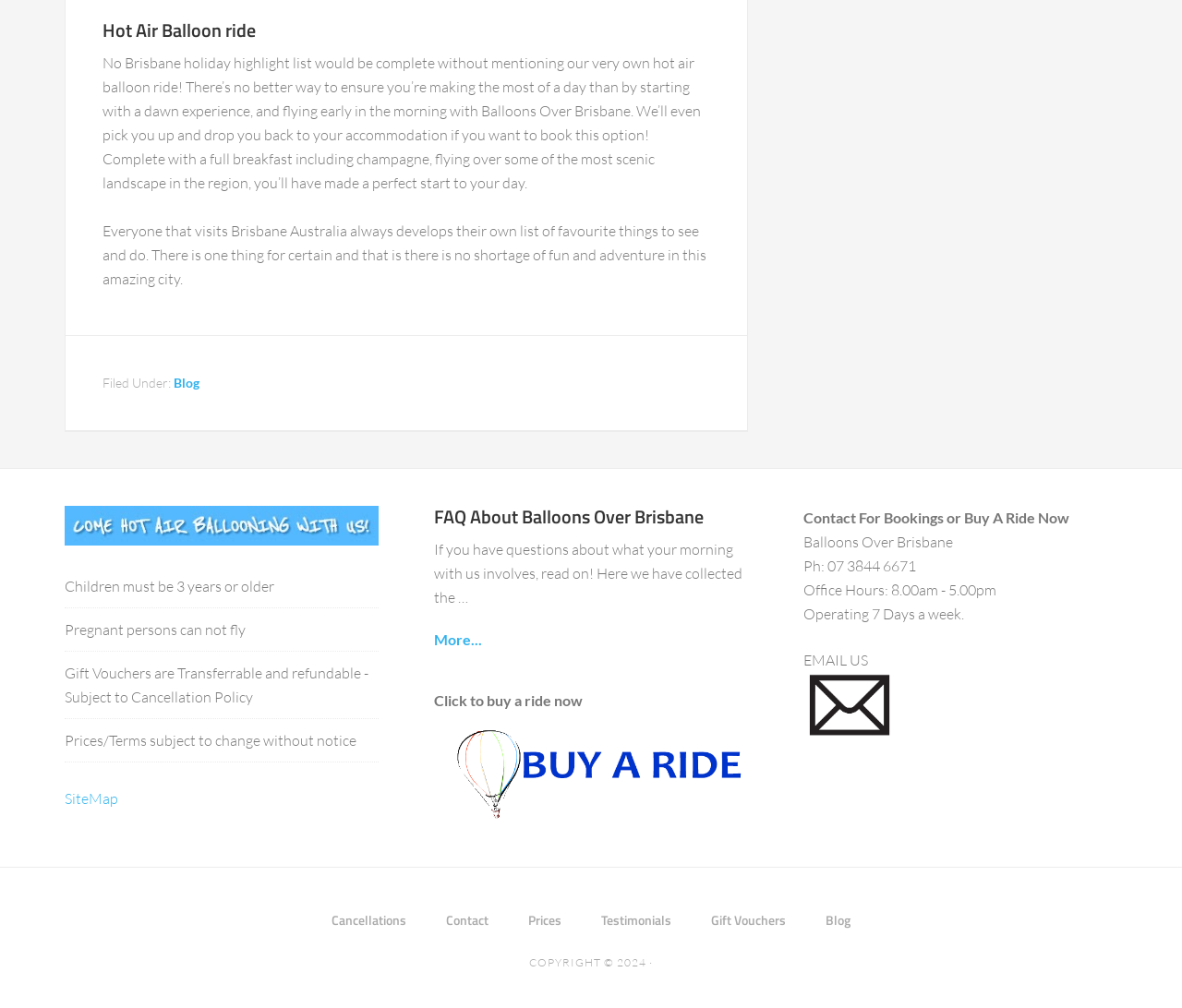Provide a thorough and detailed response to the question by examining the image: 
What are the operating hours of the office?

According to the webpage, the office hours are mentioned as 'Office Hours: 8.00am - 5.00pm' which implies that the office operates from 8.00am to 5.00pm.